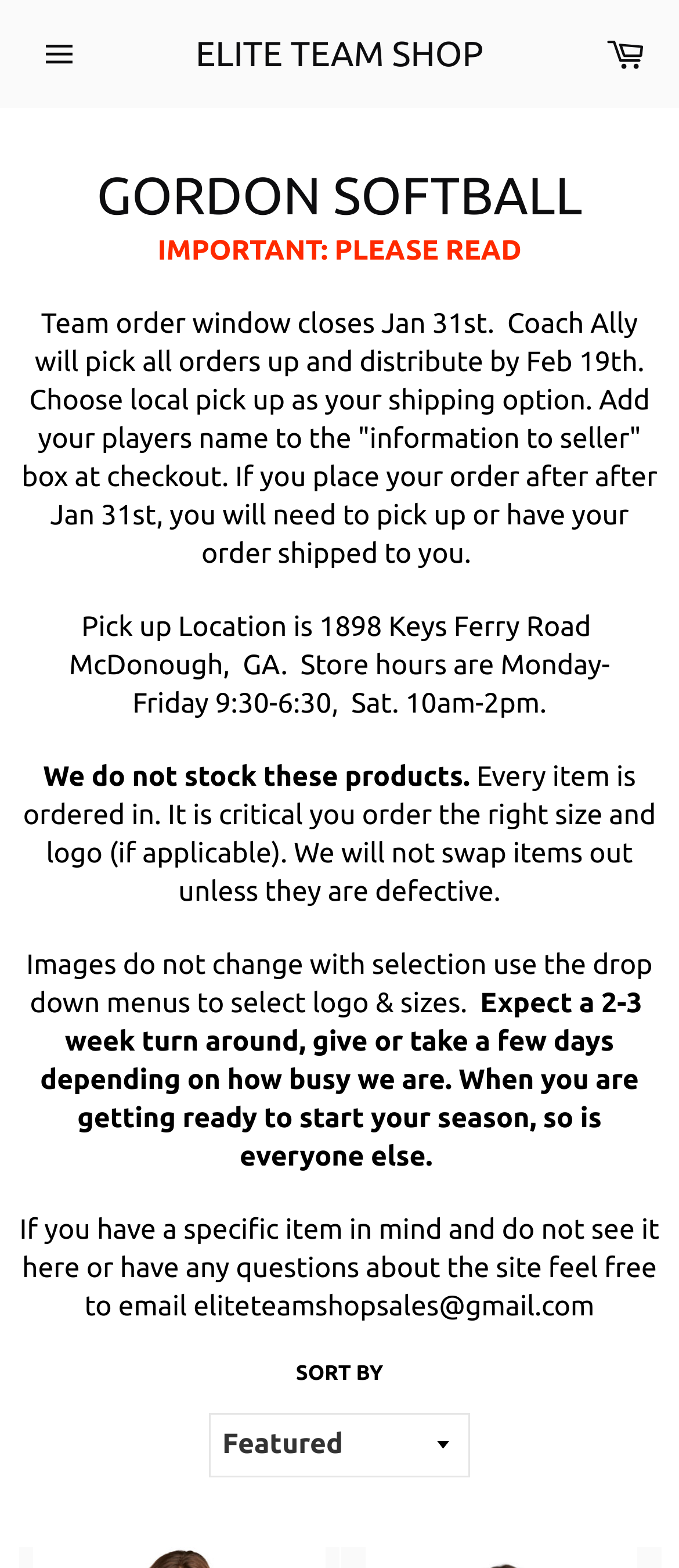How long does it take to receive orders?
Give a detailed and exhaustive answer to the question.

The expected turnaround time for orders is mentioned in the notice at the top of the page, which states 'Expect a 2-3 week turn around, give or take a few days depending on how busy we are.'